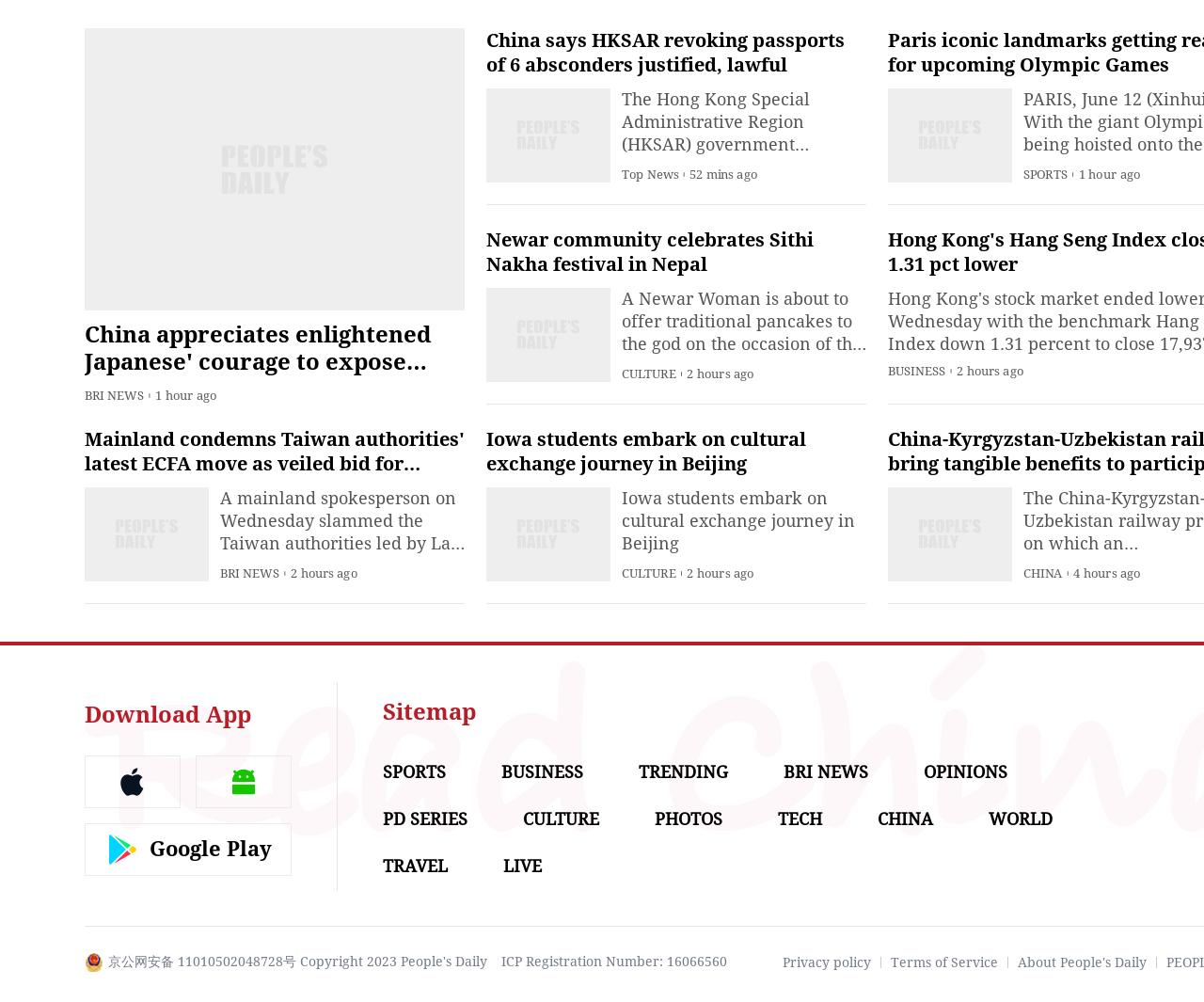Find and provide the bounding box coordinates for the UI element described with: "ICP Registration Number: 16066560".

[0.416, 0.952, 0.604, 0.968]